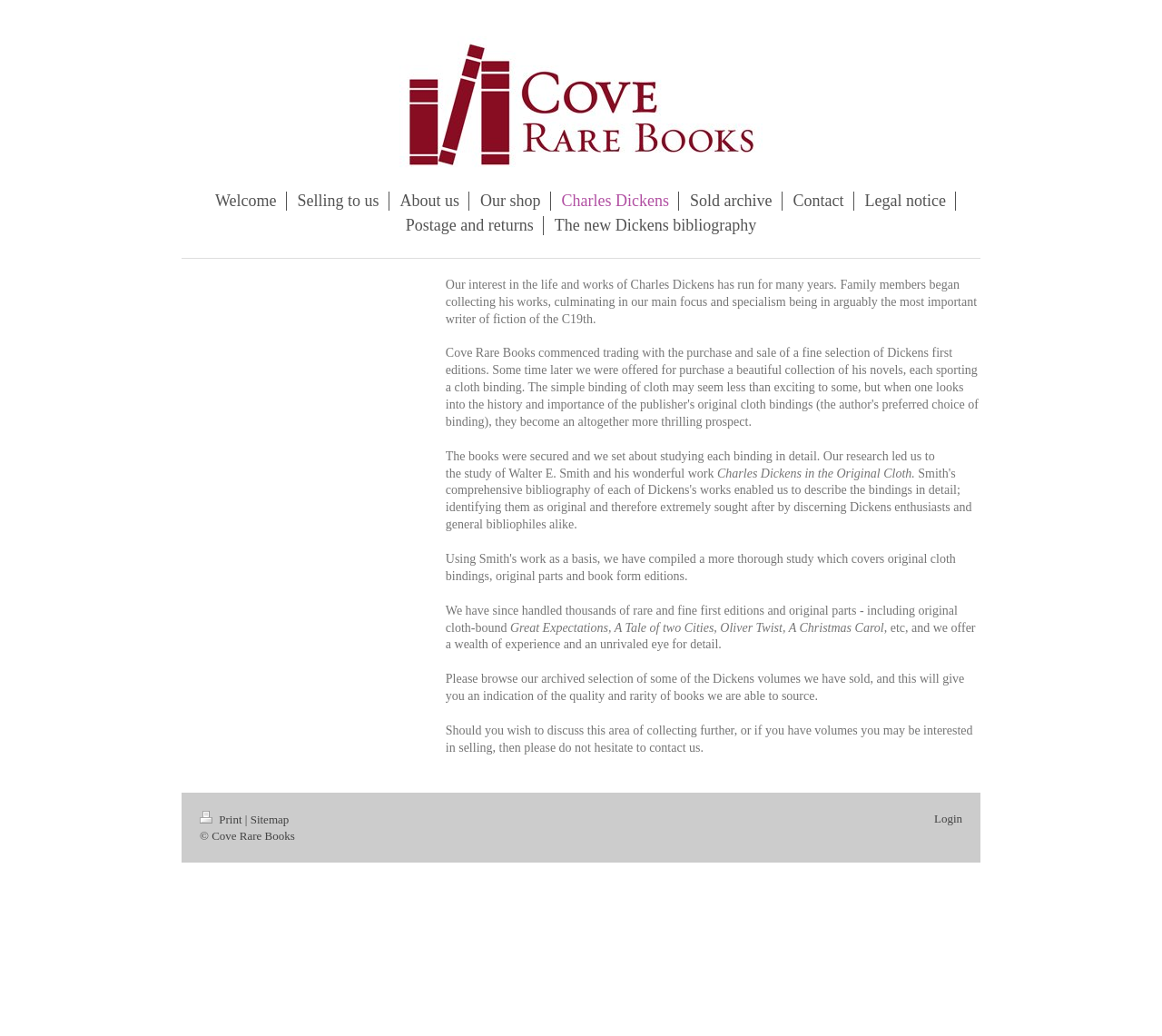Please give a short response to the question using one word or a phrase:
What is the main focus of Cove Rare Books?

Charles Dickens